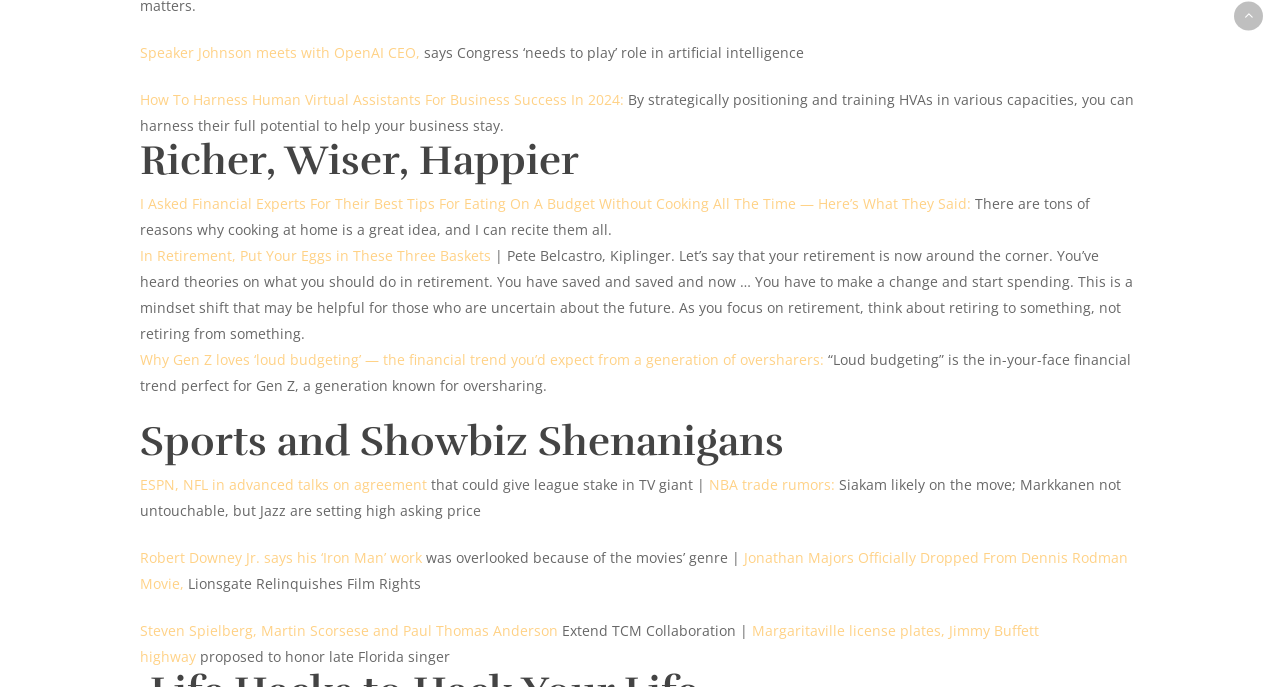What is the topic of the section 'Sports and Showbiz Shenanigans'?
Analyze the image and deliver a detailed answer to the question.

The section 'Sports and Showbiz Shenanigans' appears to be a collection of news articles or summaries related to sports and entertainment, as indicated by the links and text discussing topics such as the NFL, NBA, and movie news.